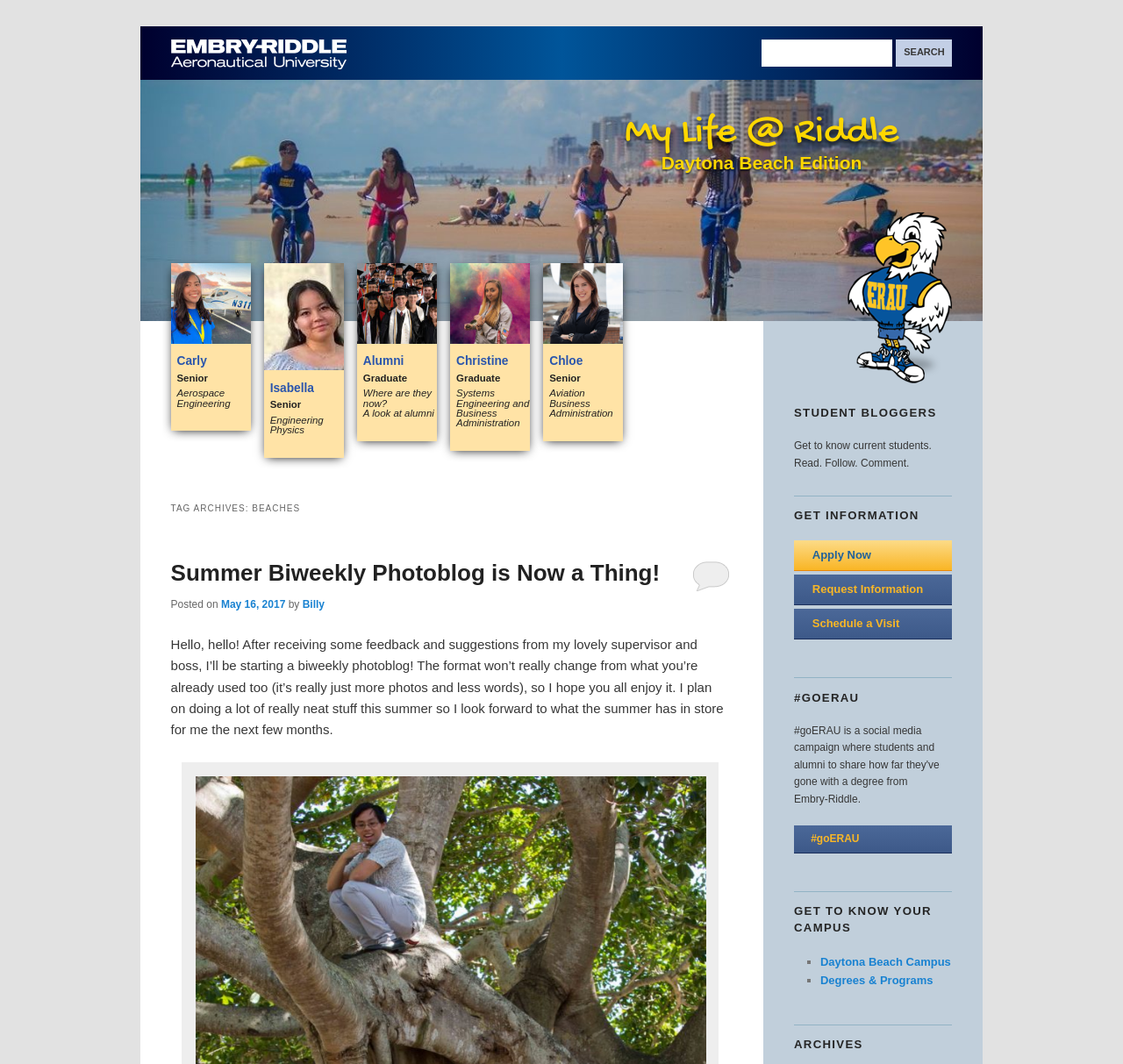Provide a thorough summary of the webpage.

The webpage is about Embry-Riddle Aeronautical University, specifically the "My Life @ Riddle" section. At the top left, there is the university's logo, an image with a link to the university's homepage. Next to the logo, there is a search bar and a button labeled "SEARCH". 

Below the logo and search bar, there is a heading "My Life @ Riddle" with a subheading "Daytona Beach Edition". This section appears to be a blog or news feed, with multiple articles or posts listed. Each post has a title, an image, and a brief description. The posts are arranged in a vertical list, with the most recent post at the top. The titles of the posts include "Summer Biweekly Photoblog is Now a Thing!", "Alumni Graduate Where are they now? A look at alumni", and "Christine Graduate Systems Engineering and Business Administration", among others.

To the right of the blog posts, there are several headings and links, including "STUDENT BLOGGERS", "GET INFORMATION", "#GOERAU", and "GET TO KNOW YOUR CAMPUS". These sections provide links to apply to the university, request information, schedule a visit, and explore the campus. There is also a list of campus locations, including the Daytona Beach Campus, and a link to degrees and programs offered by the university.